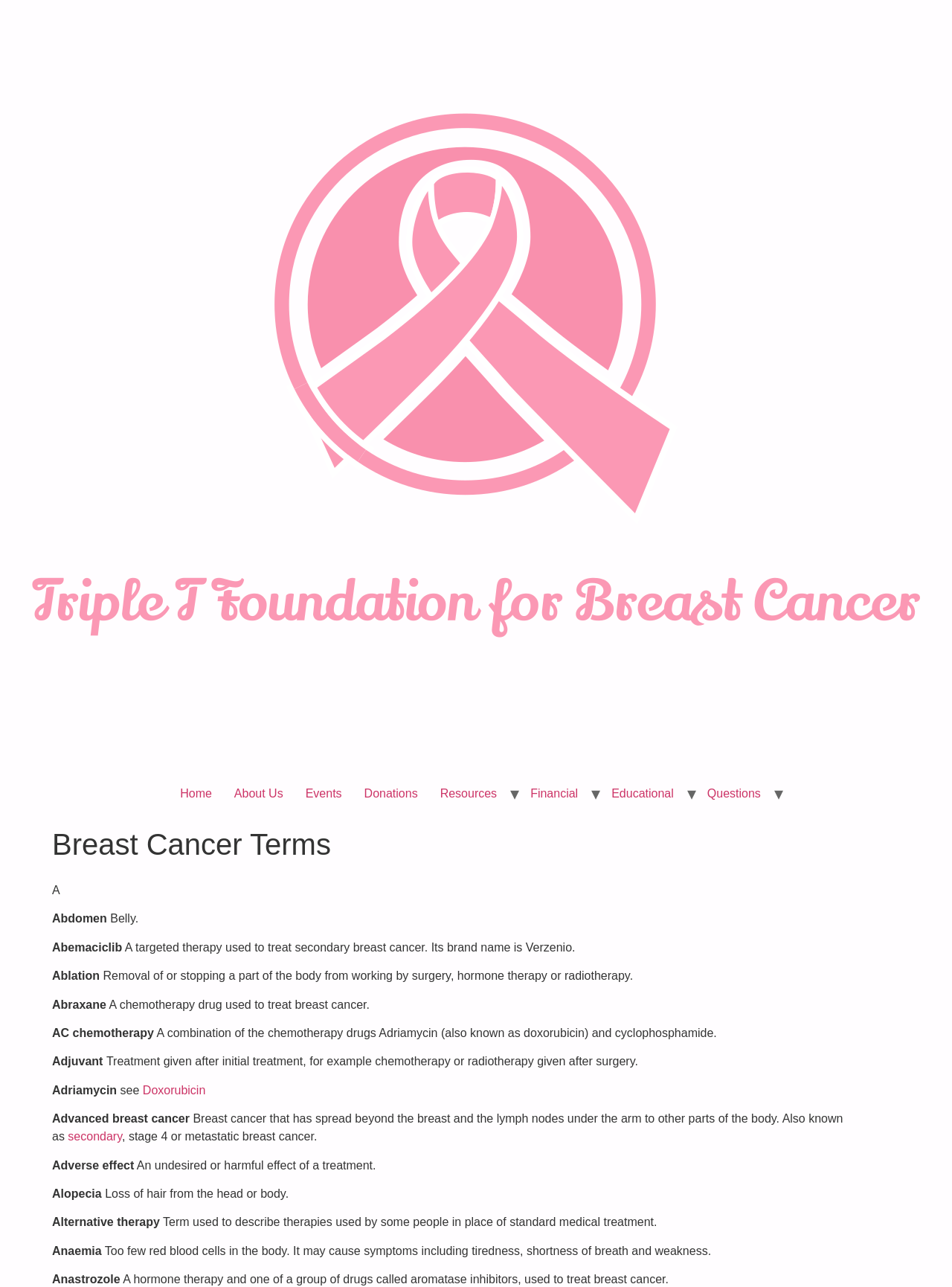Determine the bounding box coordinates of the clickable region to execute the instruction: "Click the Donations link". The coordinates should be four float numbers between 0 and 1, denoted as [left, top, right, bottom].

[0.371, 0.605, 0.451, 0.628]